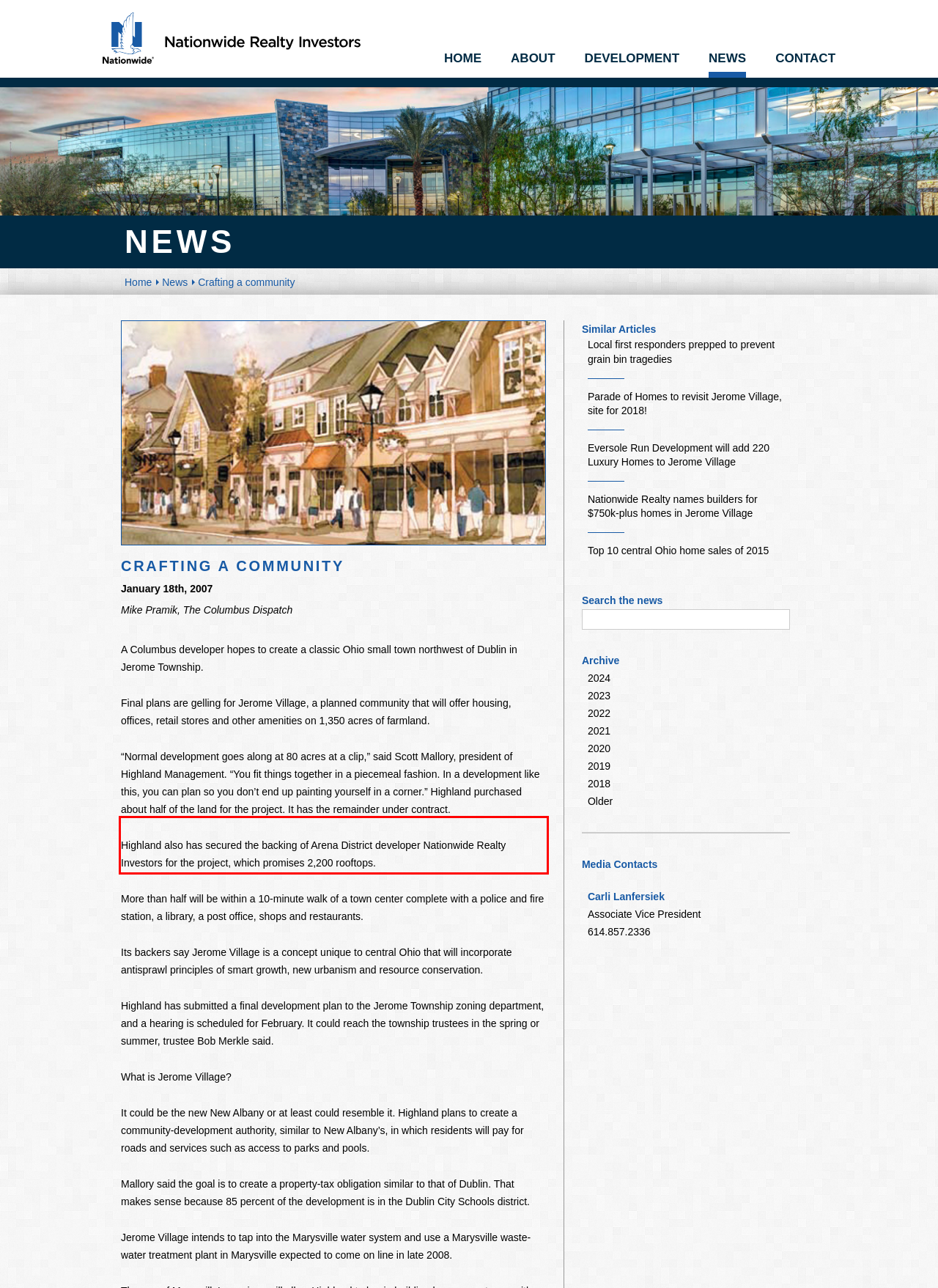Given a screenshot of a webpage containing a red bounding box, perform OCR on the text within this red bounding box and provide the text content.

Highland also has secured the backing of Arena District developer Nationwide Realty Investors for the project, which promises 2,200 rooftops.